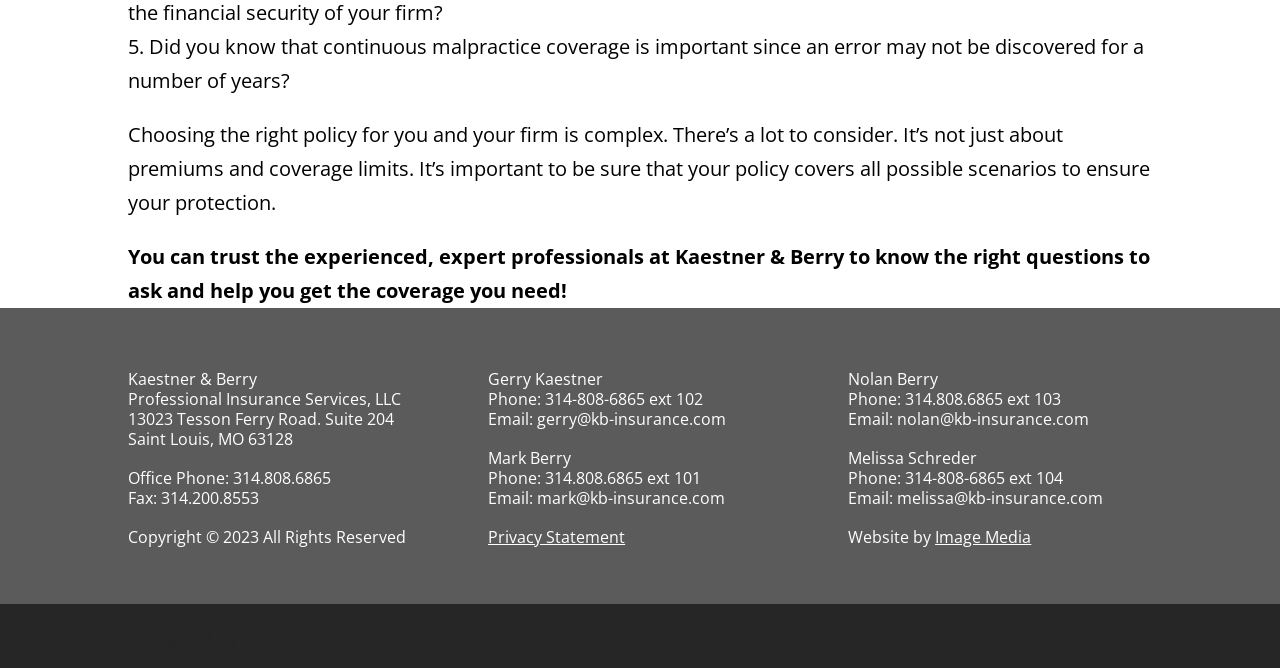Who designed the website?
Using the image, answer in one word or phrase.

Image Media